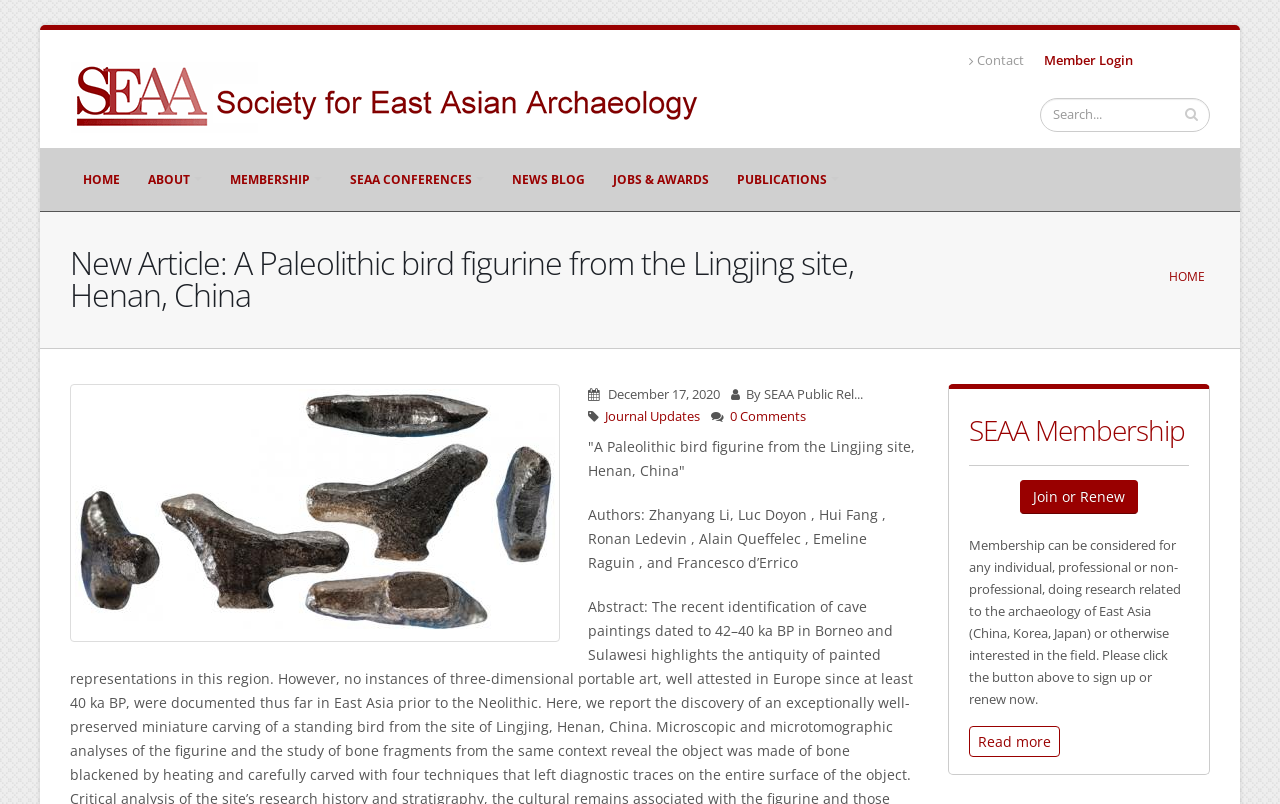What is the name of the bird figurine's location?
Based on the screenshot, provide a one-word or short-phrase response.

Lingjing site, Henan, China